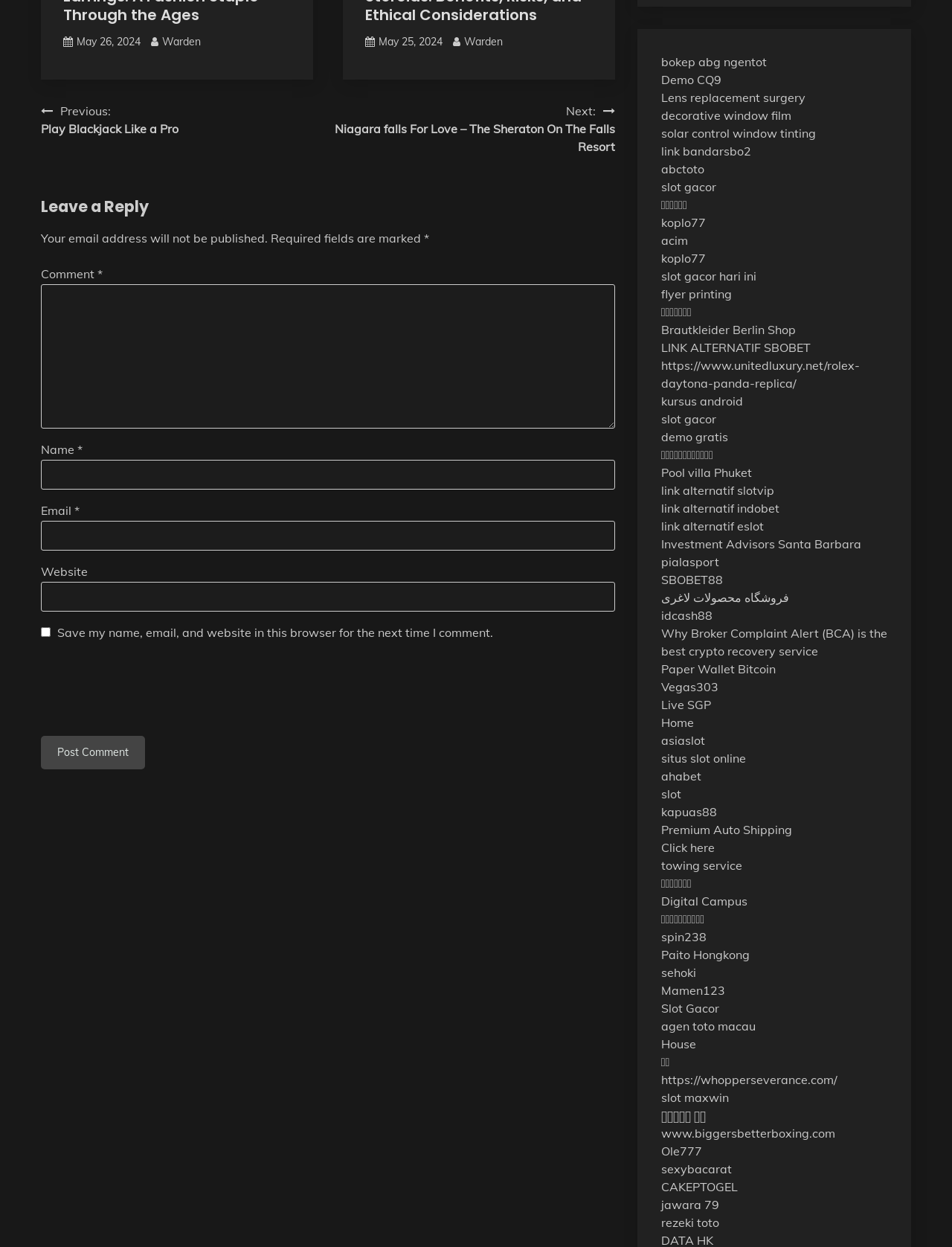Kindly determine the bounding box coordinates for the clickable area to achieve the given instruction: "Post a reply".

[0.043, 0.59, 0.152, 0.617]